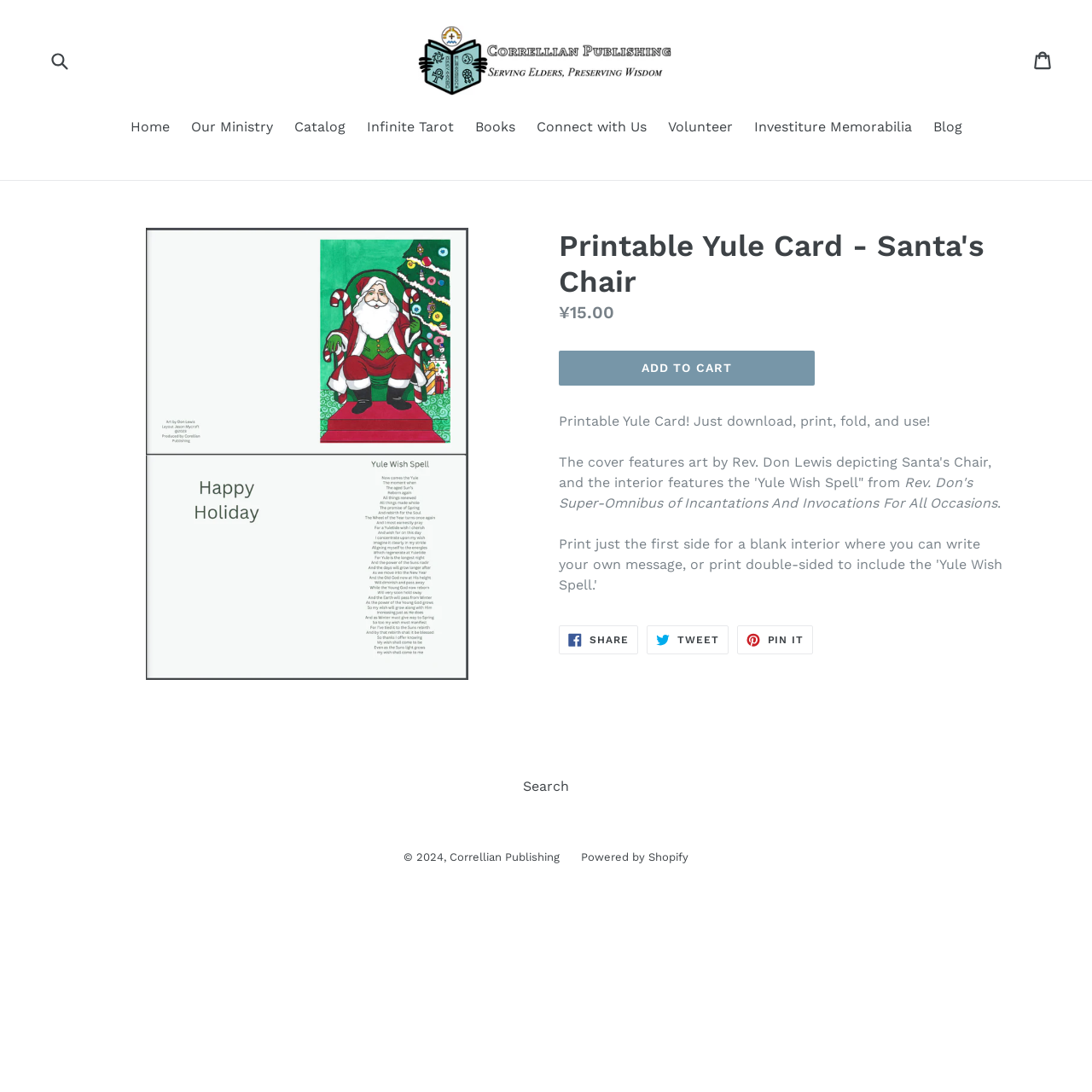What is the purpose of the Printable Yule Card?
Respond to the question with a single word or phrase according to the image.

download, print, fold, and use